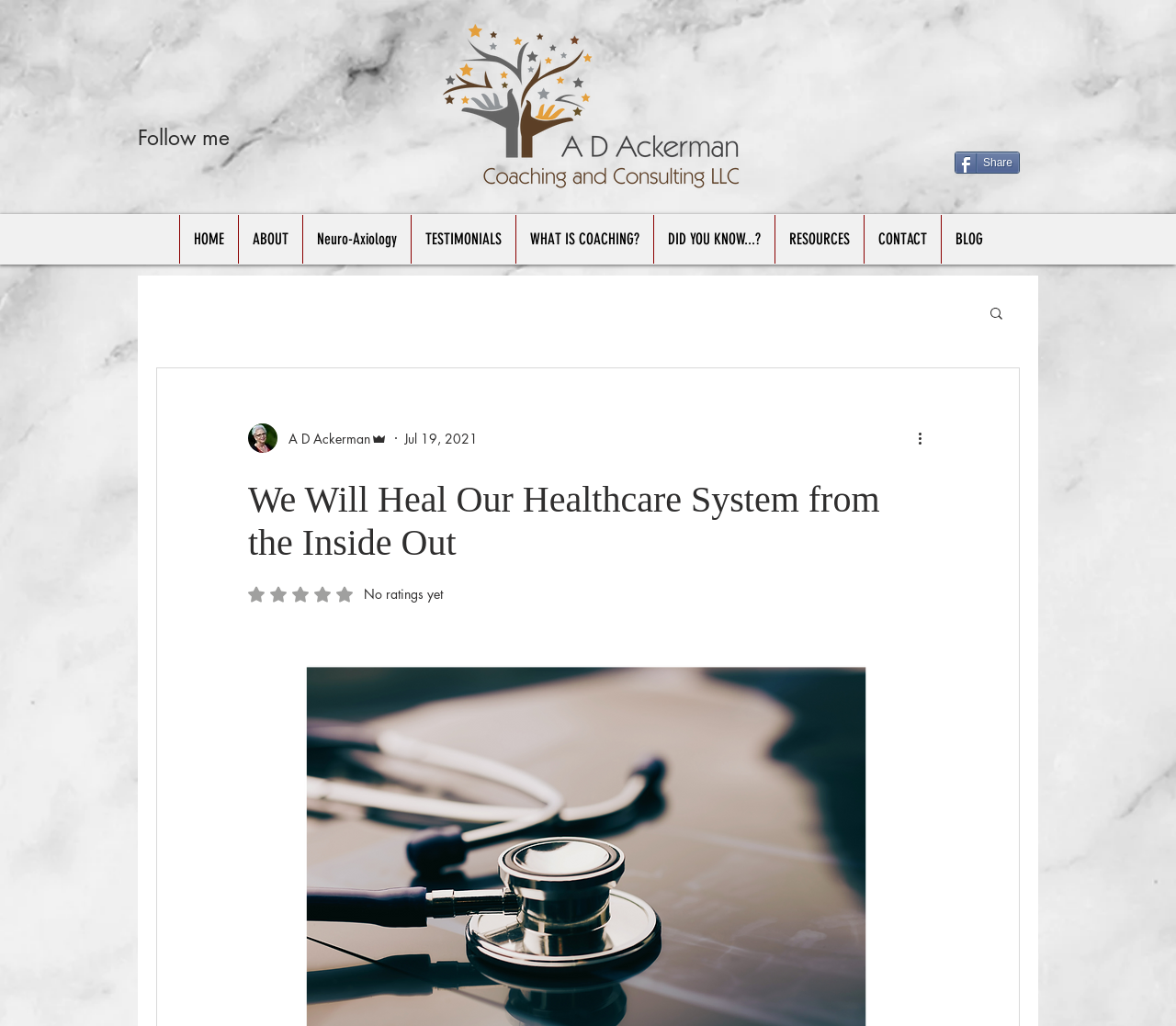Find and provide the bounding box coordinates for the UI element described here: "aria-label="More actions"". The coordinates should be given as four float numbers between 0 and 1: [left, top, right, bottom].

[0.778, 0.416, 0.797, 0.438]